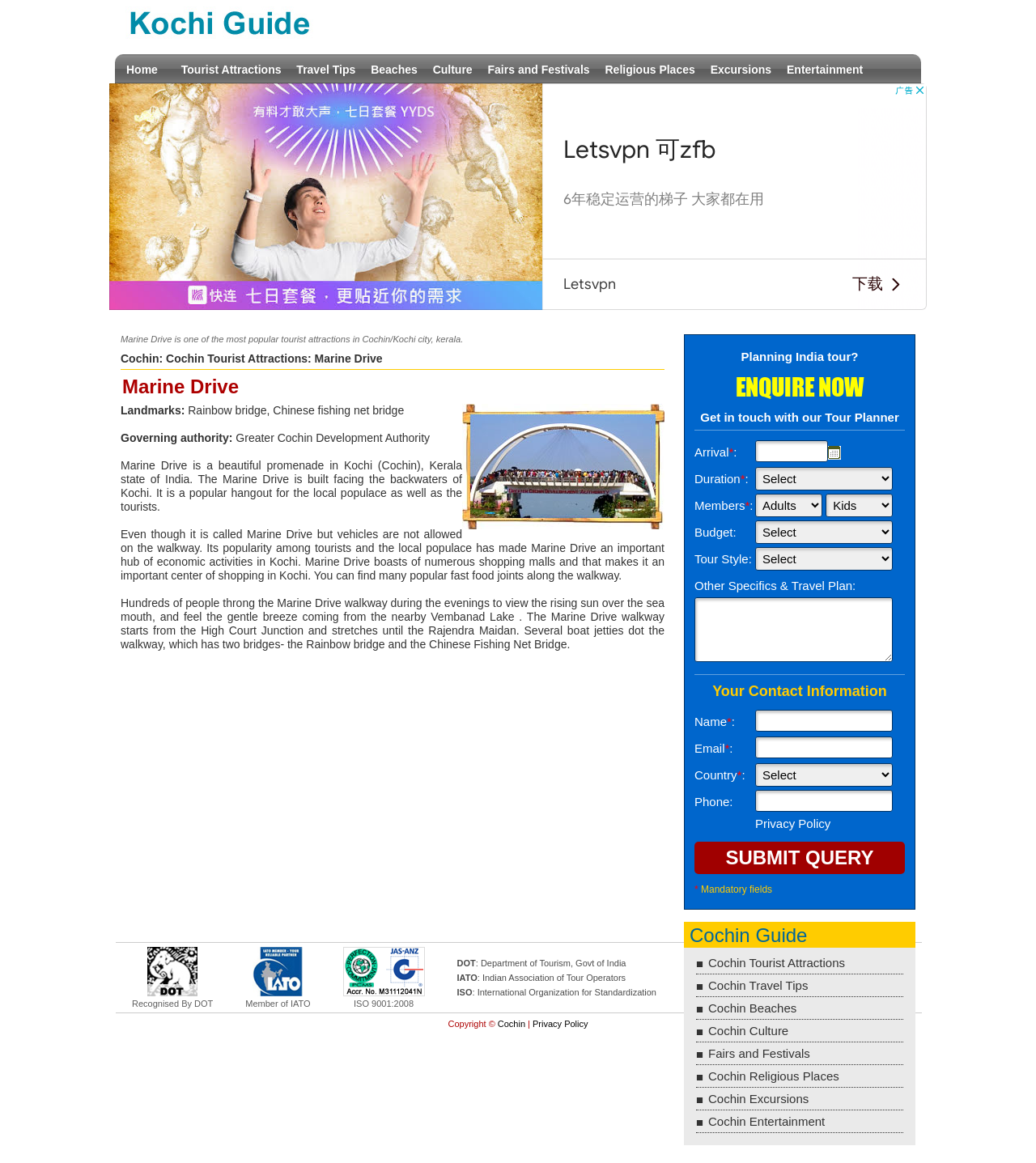Identify the bounding box coordinates for the UI element described as: "Home". The coordinates should be provided as four floats between 0 and 1: [left, top, right, bottom].

None